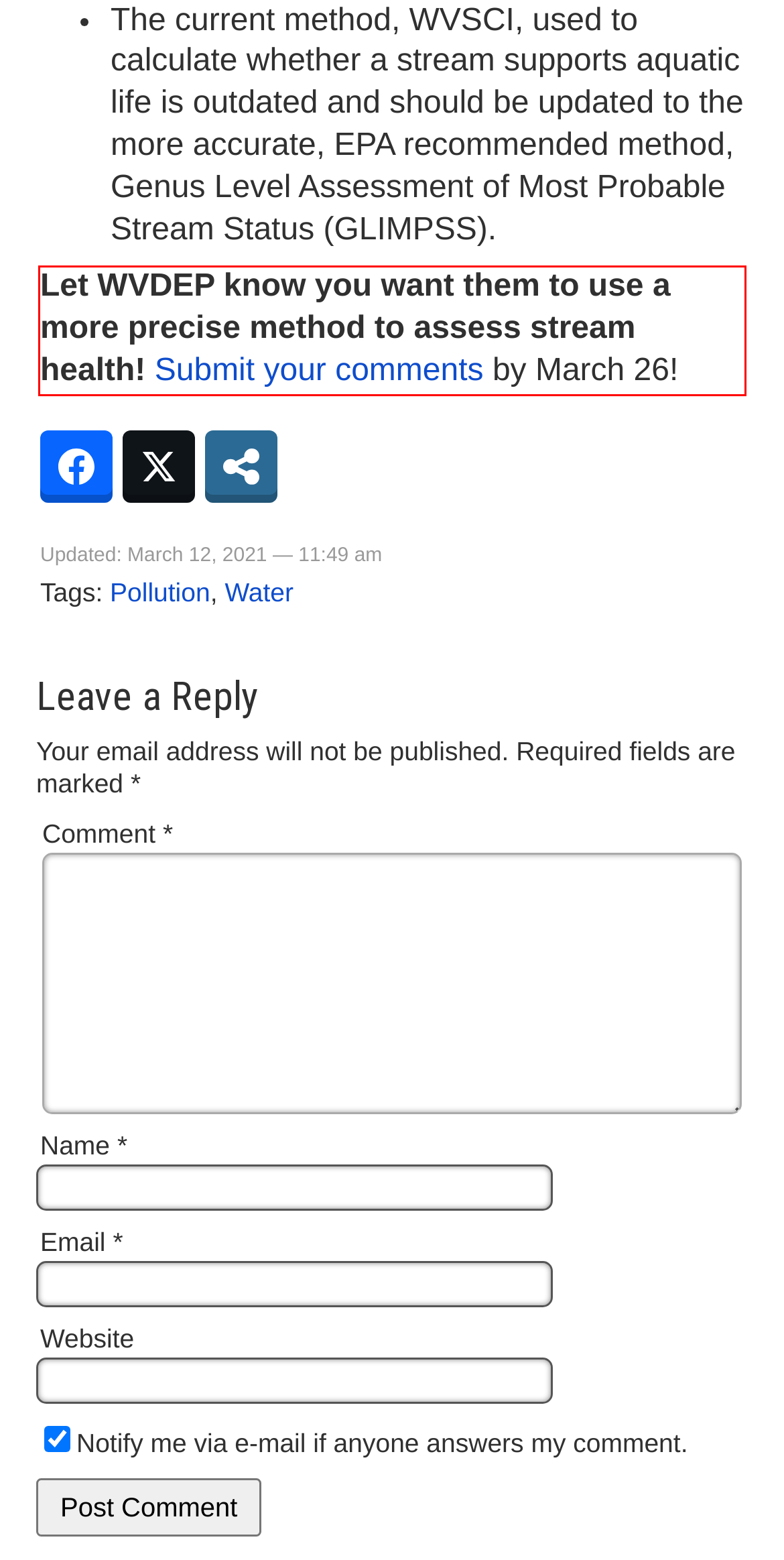Given a screenshot of a webpage containing a red rectangle bounding box, extract and provide the text content found within the red bounding box.

Let WVDEP know you want them to use a more precise method to assess stream health! Submit your comments by March 26!